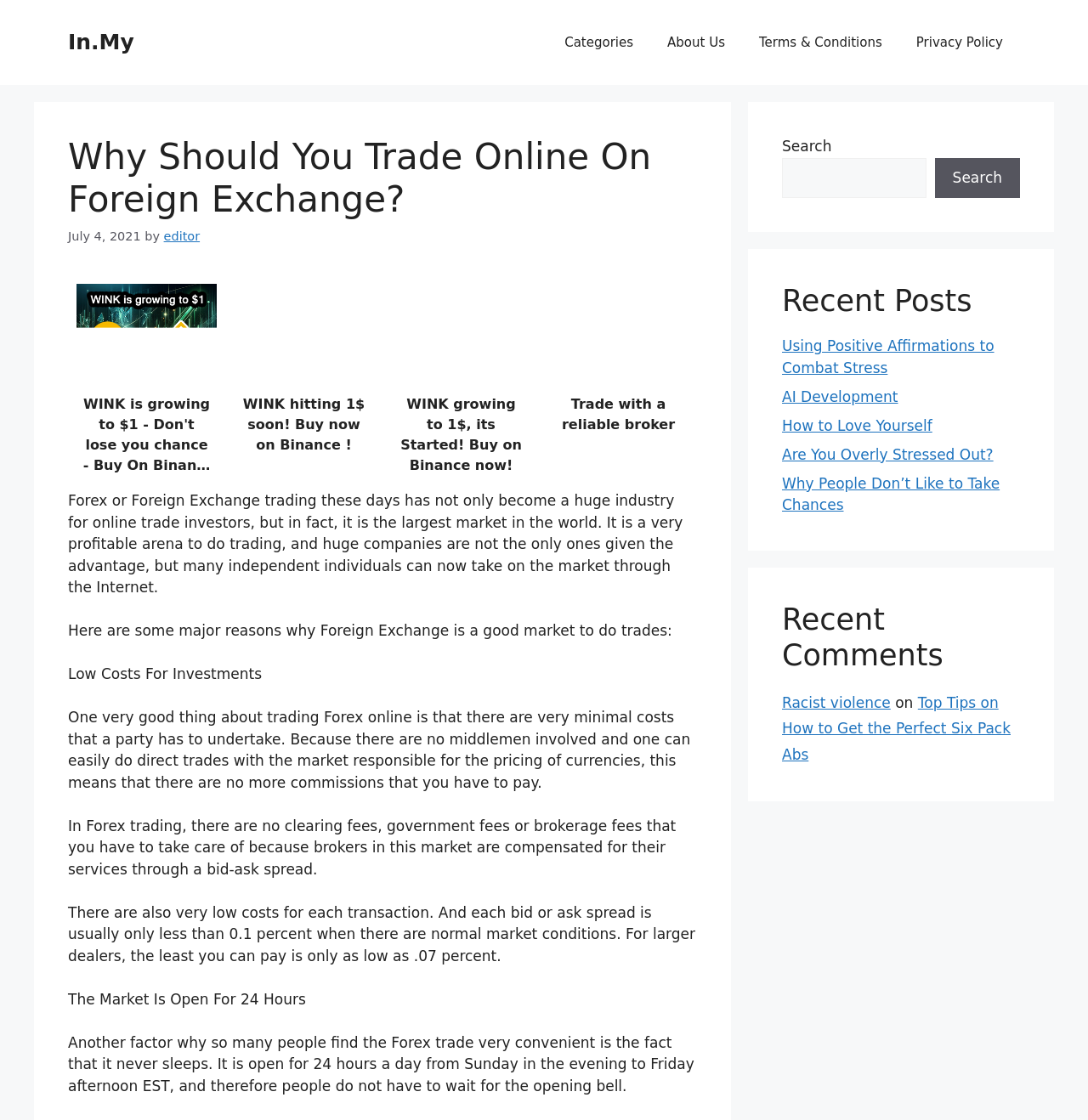Please determine the bounding box coordinates of the element's region to click for the following instruction: "Read the 'Why Should You Trade Online On Foreign Exchange?' article".

[0.062, 0.121, 0.641, 0.198]